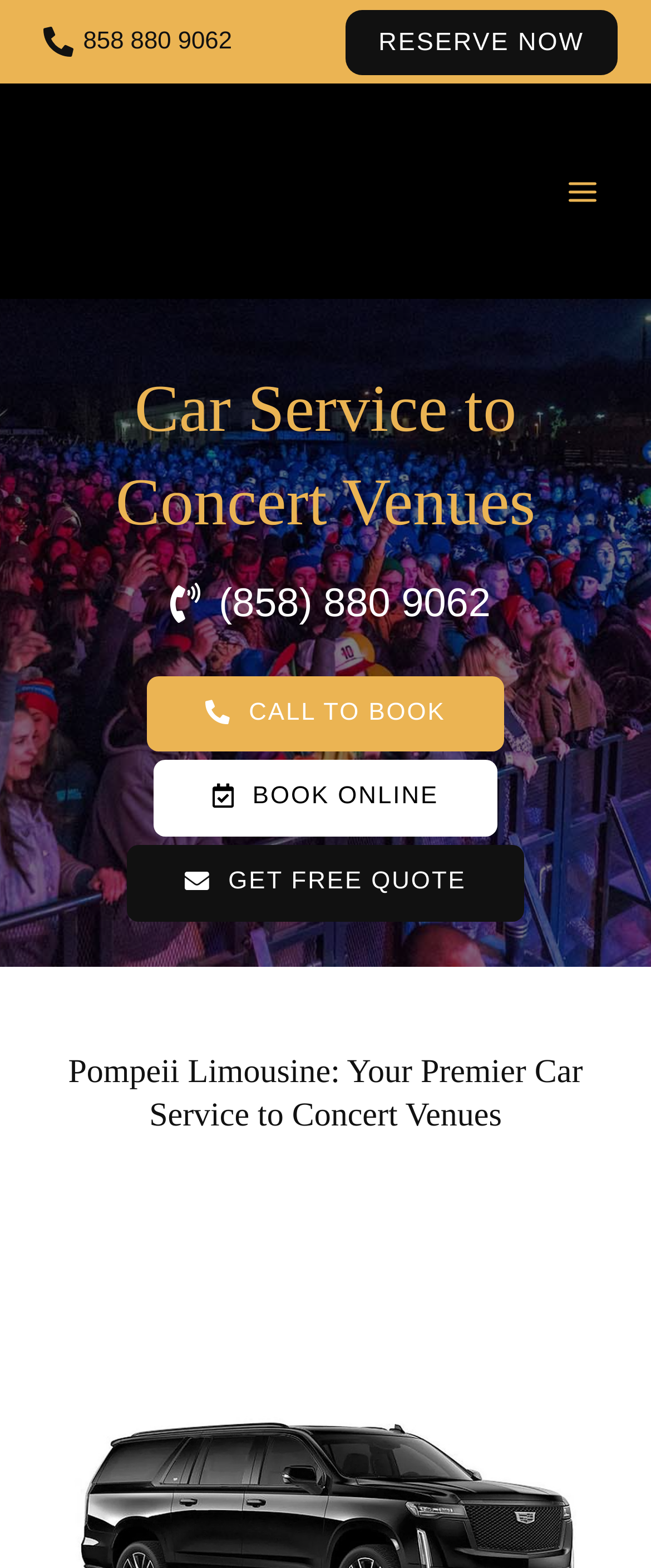Find the bounding box coordinates of the element you need to click on to perform this action: 'Book a car service online'. The coordinates should be represented by four float values between 0 and 1, in the format [left, top, right, bottom].

[0.237, 0.485, 0.763, 0.534]